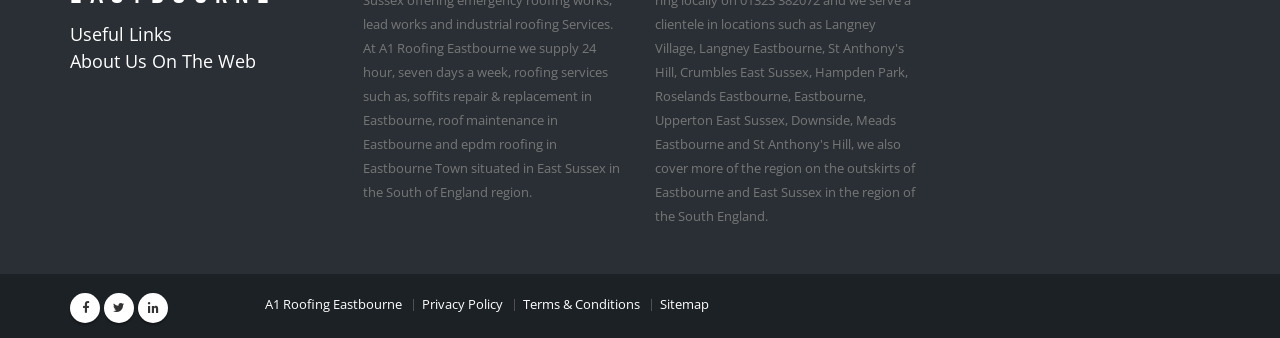What is the company name?
Please provide a single word or phrase in response based on the screenshot.

A1 Roofing Eastbourne